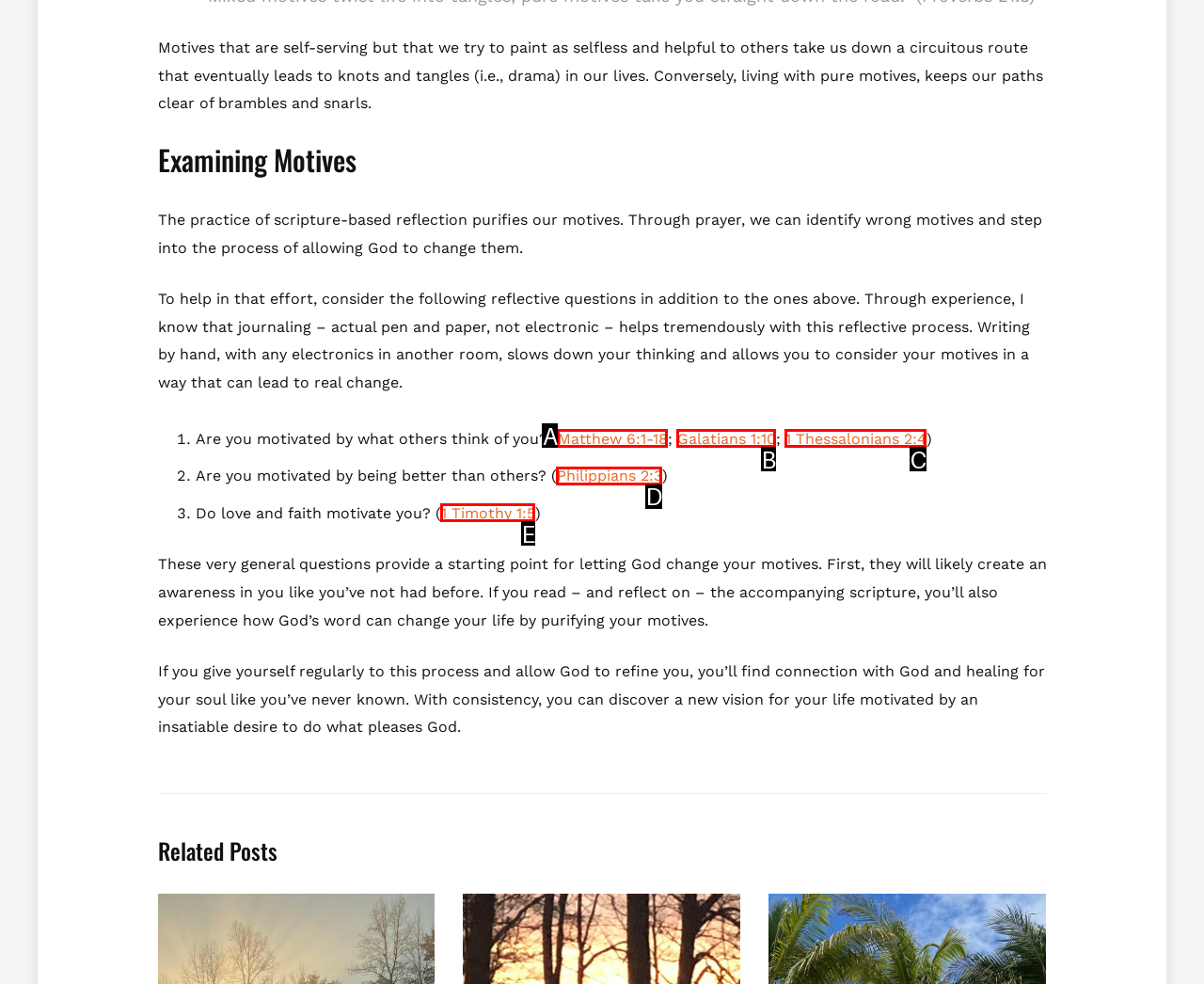Using the provided description: Galatians 1:10, select the most fitting option and return its letter directly from the choices.

B